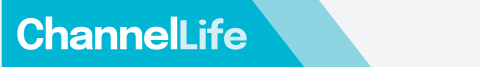What is the focus of the news and insights provided by ChannelLife India?
Answer the question with detailed information derived from the image.

According to the caption, the tagline accompanying the logo underscores the mission of delivering industry-focused news and insights specifically tailored for technology resellers, implying that the primary audience and focus of ChannelLife India is the technology reseller industry.